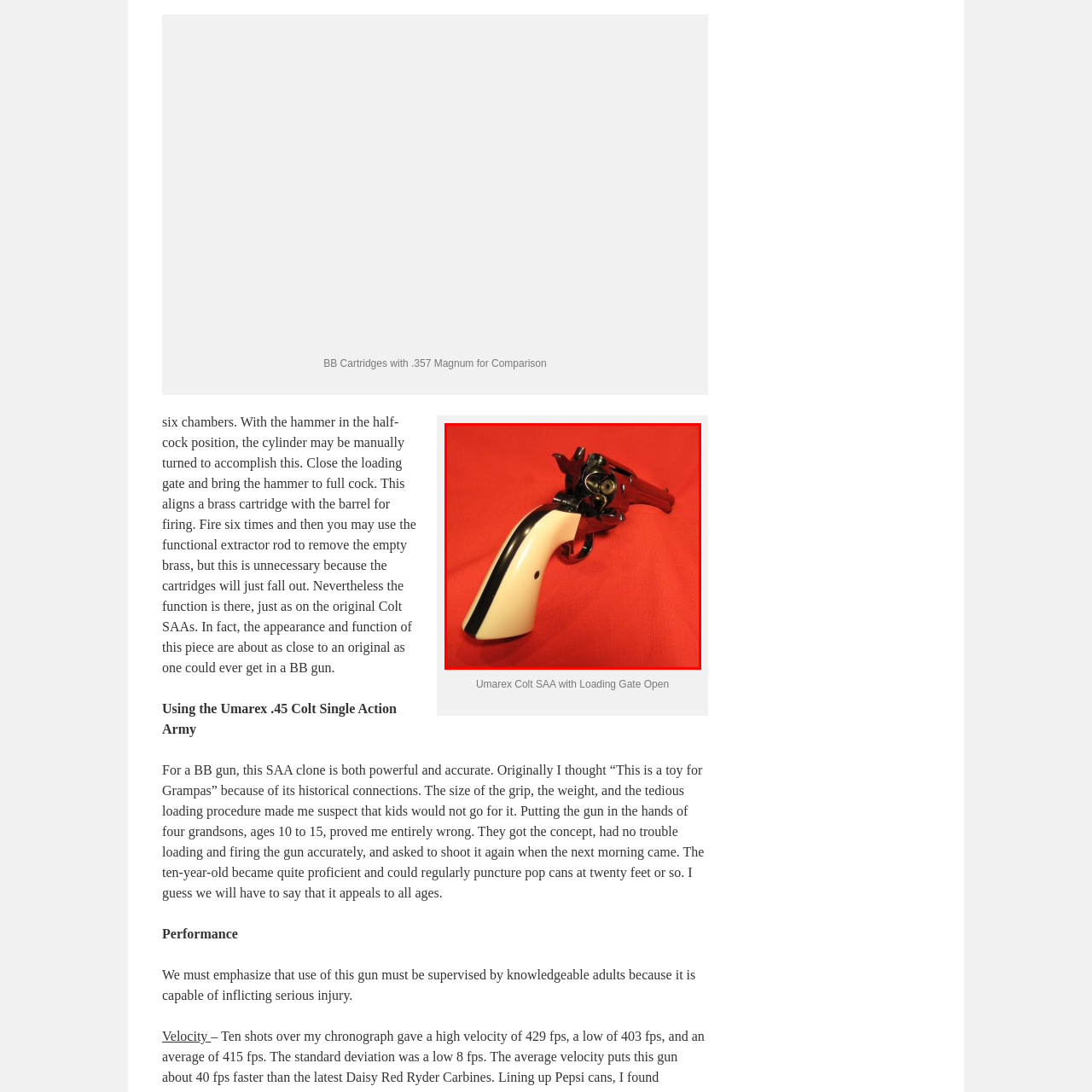Check the highlighted part in pink, What is the material of the grip? 
Use a single word or phrase for your answer.

Ivory-colored